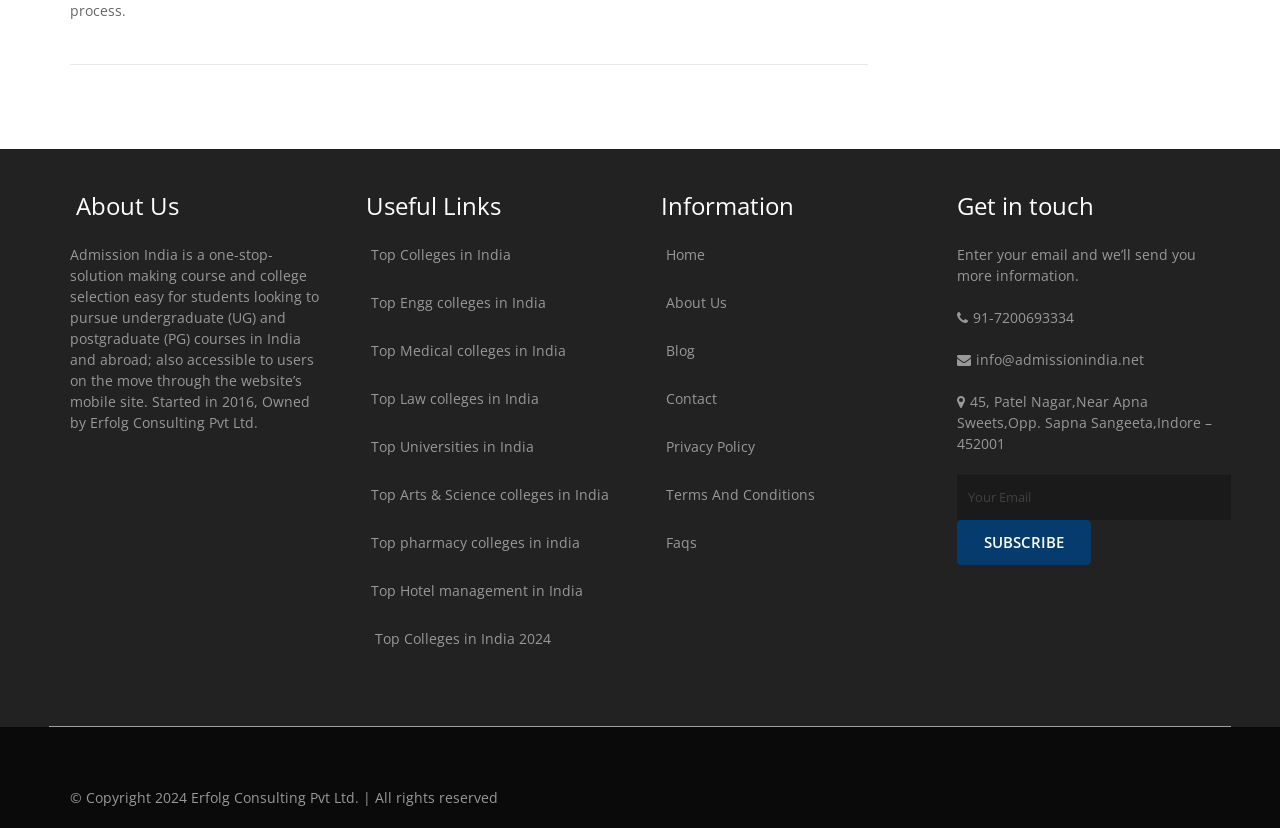Locate the bounding box of the UI element based on this description: "Top pharmacy colleges in india". Provide four float numbers between 0 and 1 as [left, top, right, bottom].

[0.289, 0.643, 0.453, 0.666]